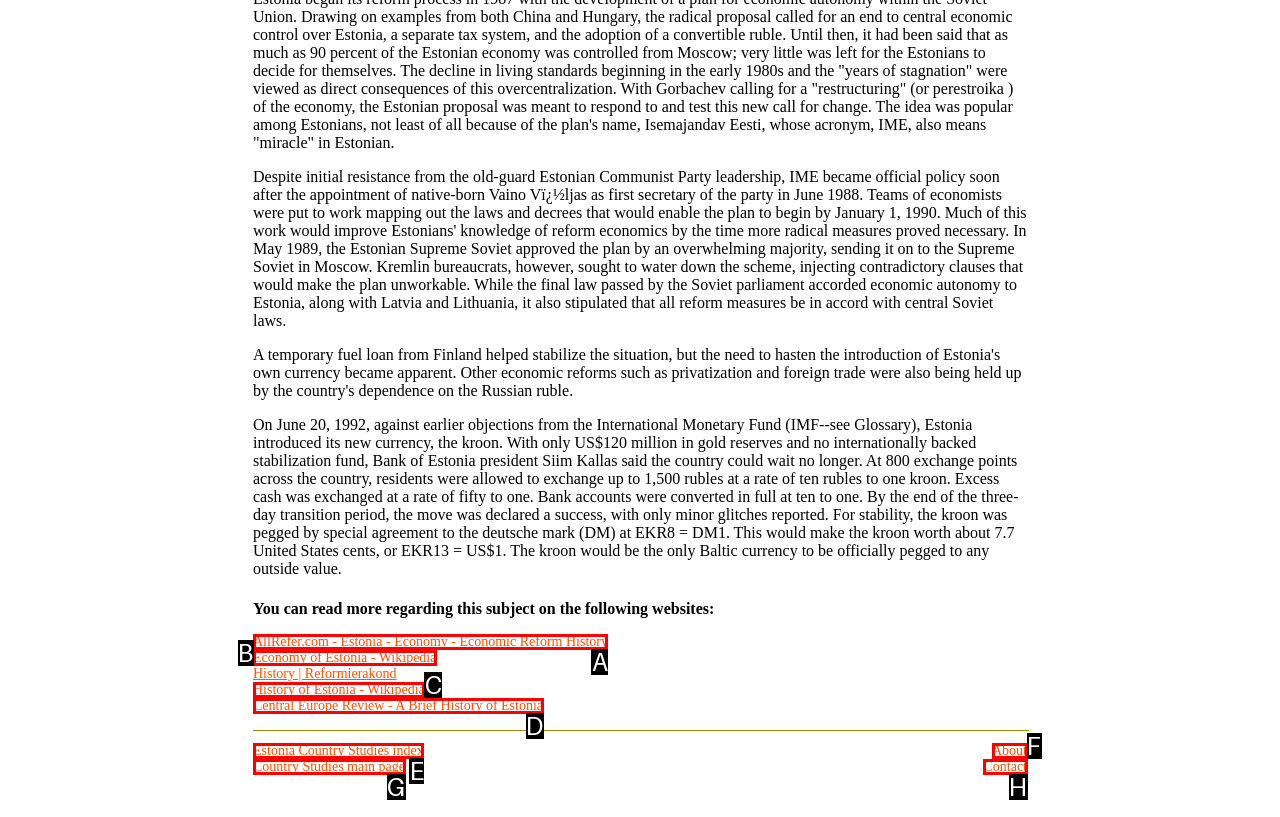Using the provided description: Estonia Country Studies index, select the HTML element that corresponds to it. Indicate your choice with the option's letter.

E